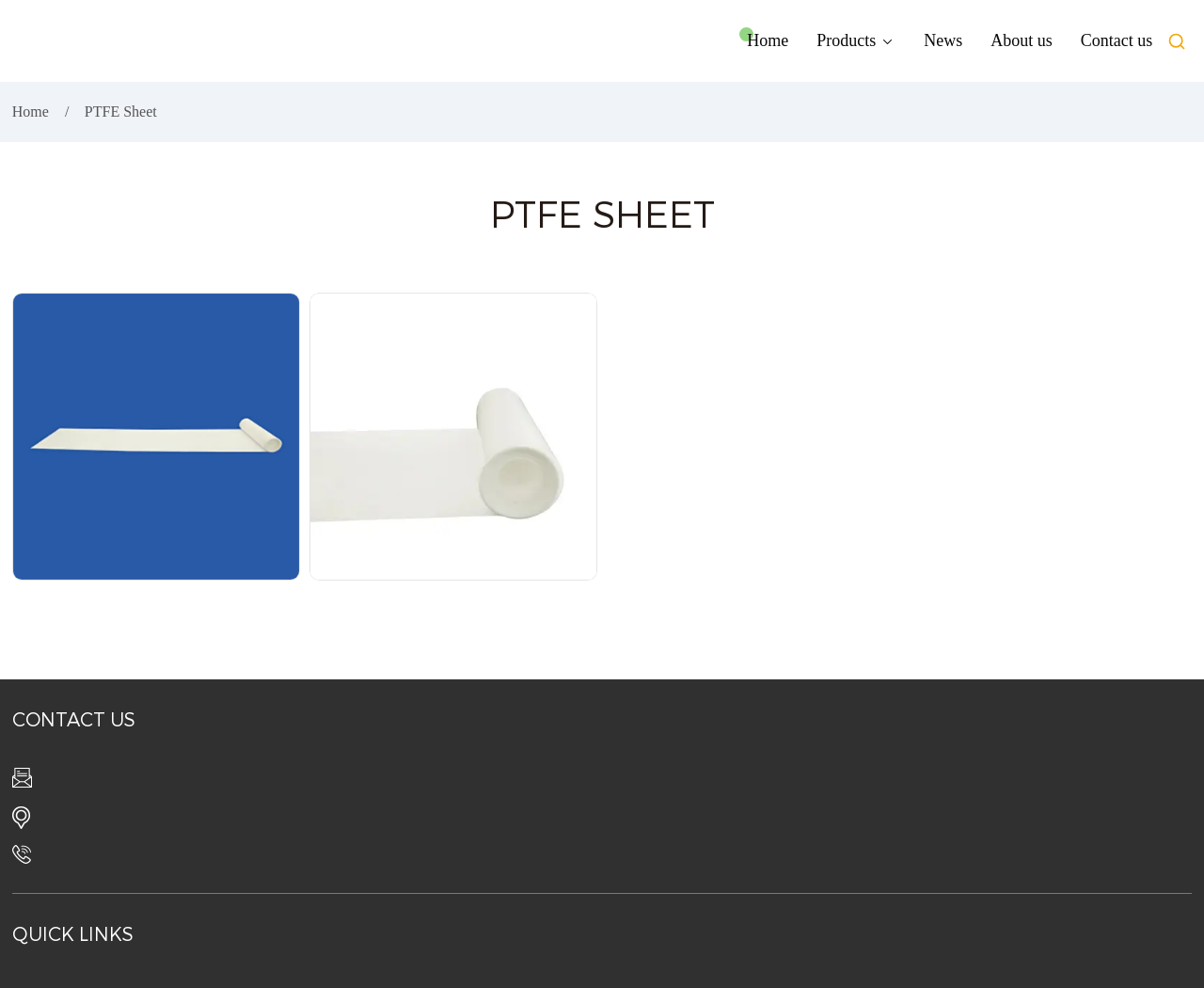Determine the bounding box coordinates of the element's region needed to click to follow the instruction: "Click the 'Red Brick Art Museum' link". Provide these coordinates as four float numbers between 0 and 1, formatted as [left, top, right, bottom].

None